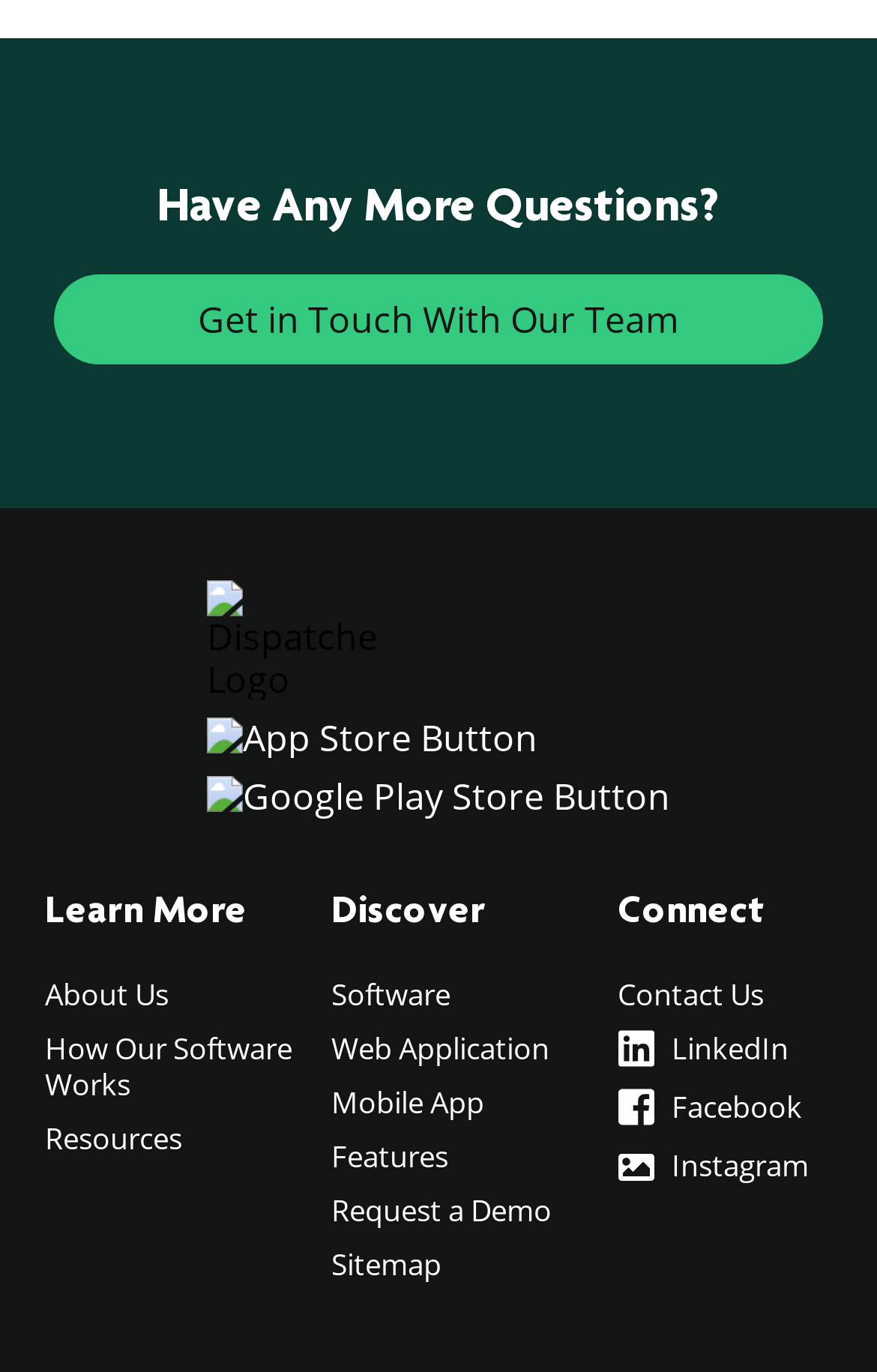Please provide the bounding box coordinates for the element that needs to be clicked to perform the instruction: "Follow on LinkedIn". The coordinates must consist of four float numbers between 0 and 1, formatted as [left, top, right, bottom].

None